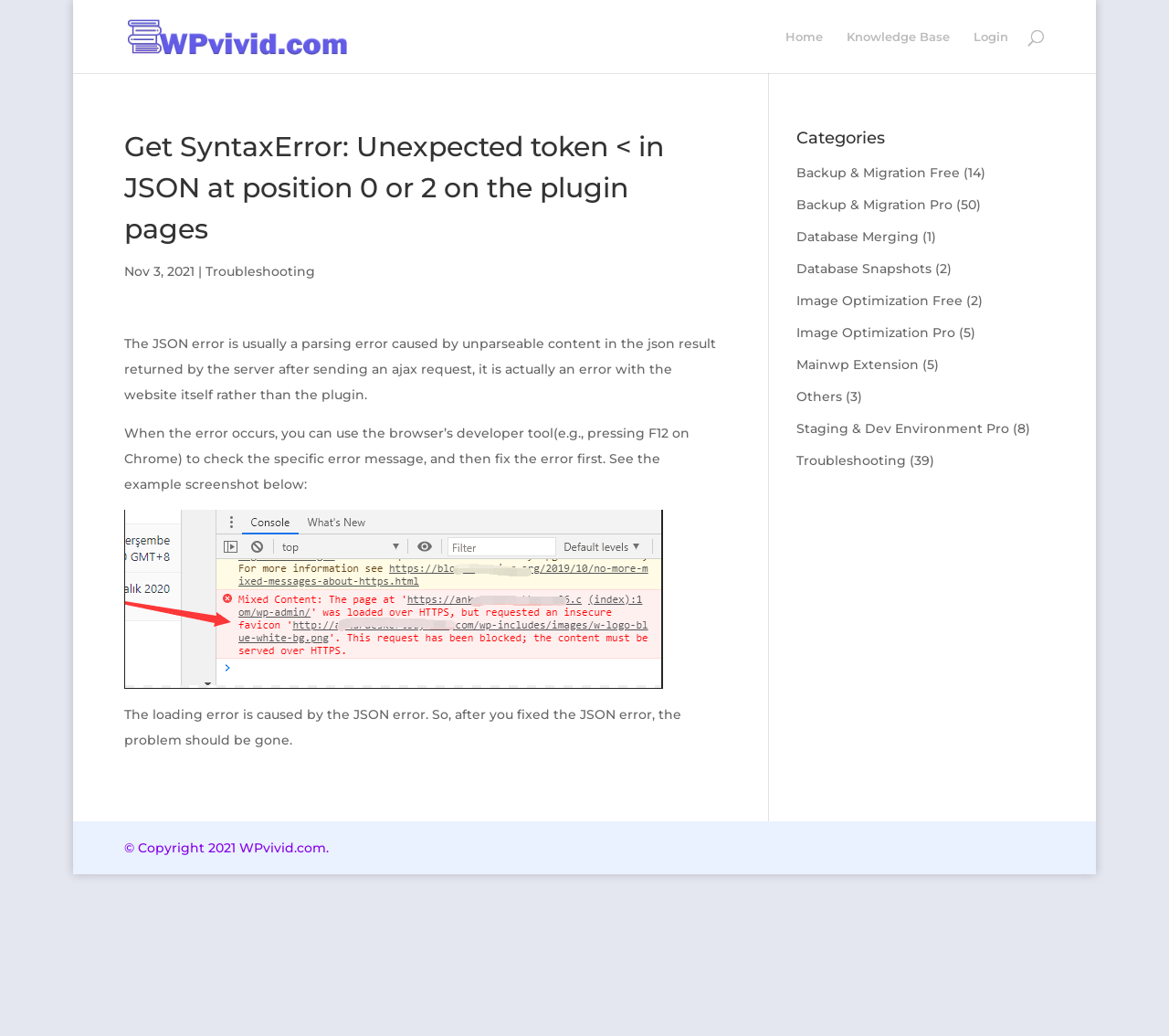Identify the bounding box coordinates of the section that should be clicked to achieve the task described: "read about Troubleshooting".

[0.176, 0.254, 0.27, 0.27]